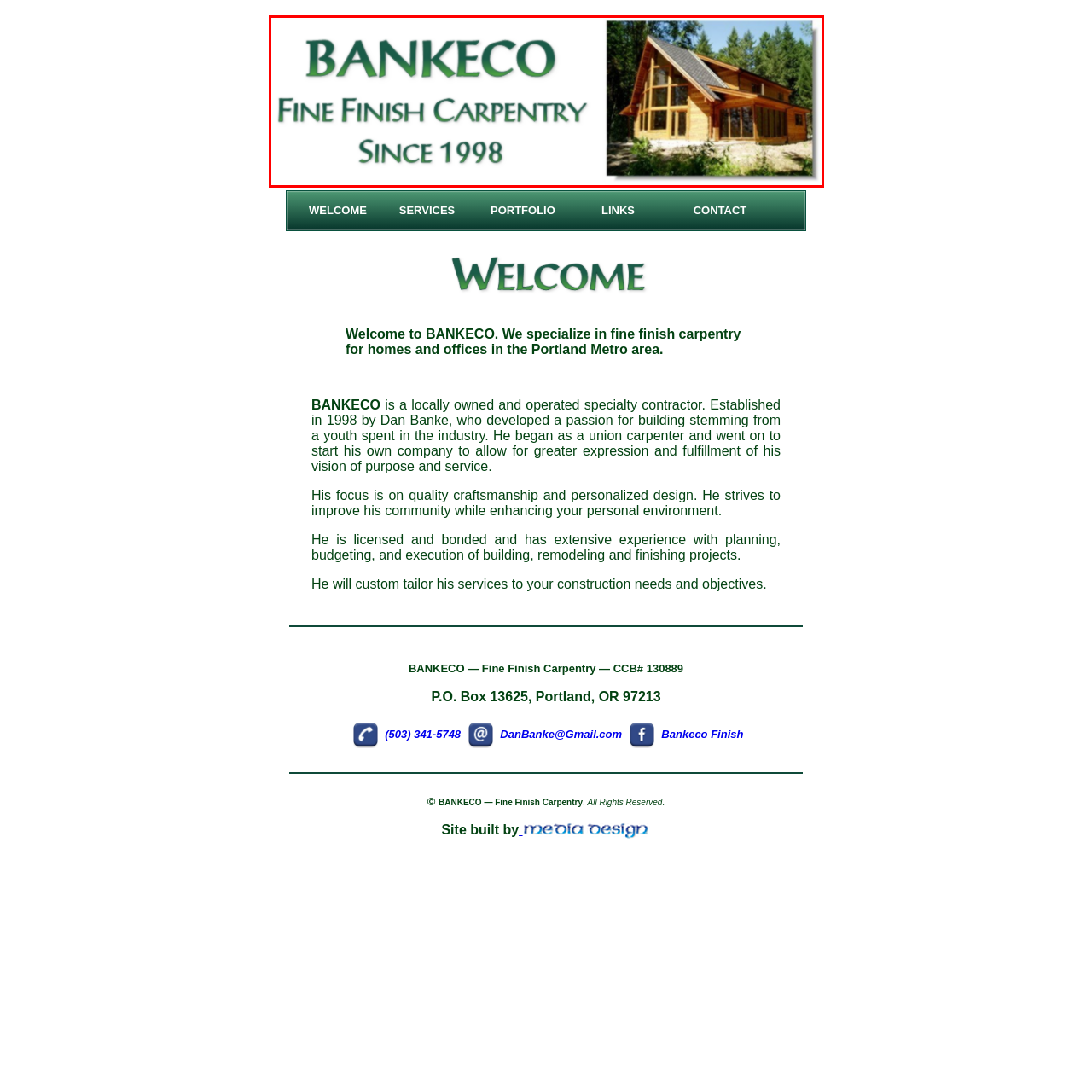Look at the area marked with a blue rectangle, What type of carpentry does BANKECO specialize in? 
Provide your answer using a single word or phrase.

Fine Finish Carpentry